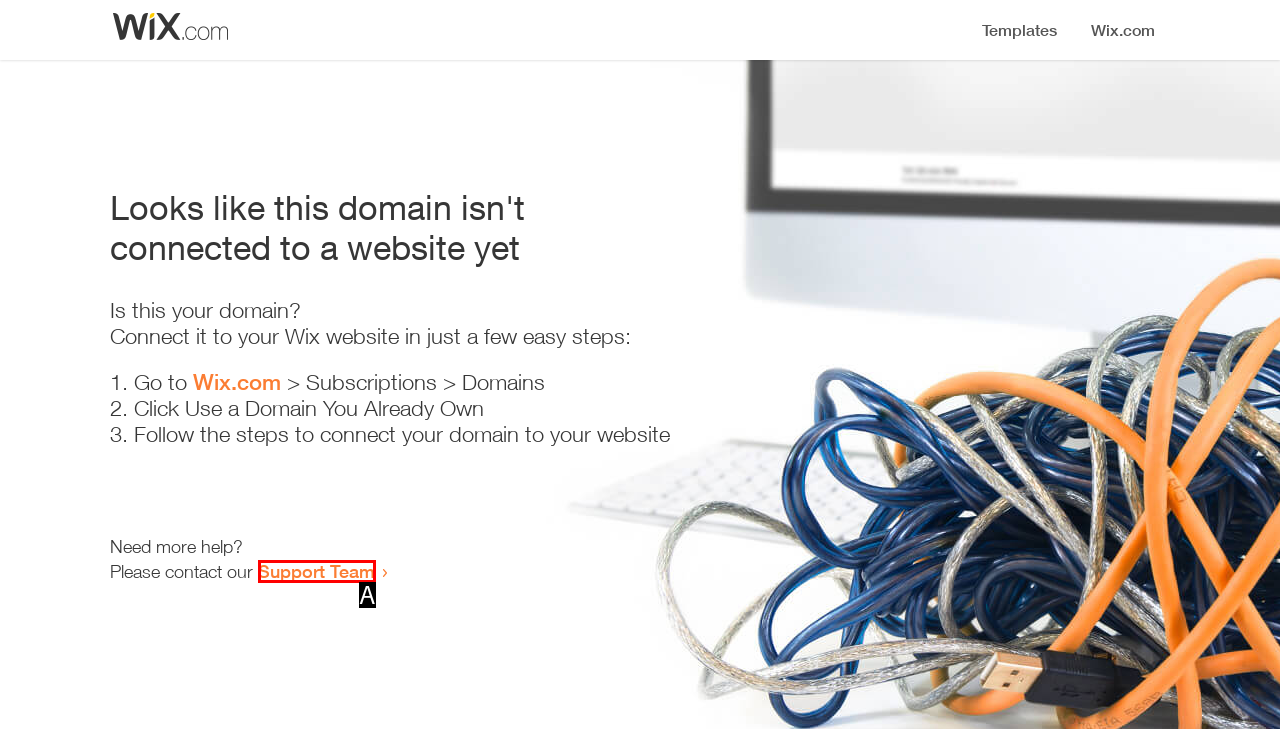Choose the HTML element that corresponds to the description: Support Team
Provide the answer by selecting the letter from the given choices.

A